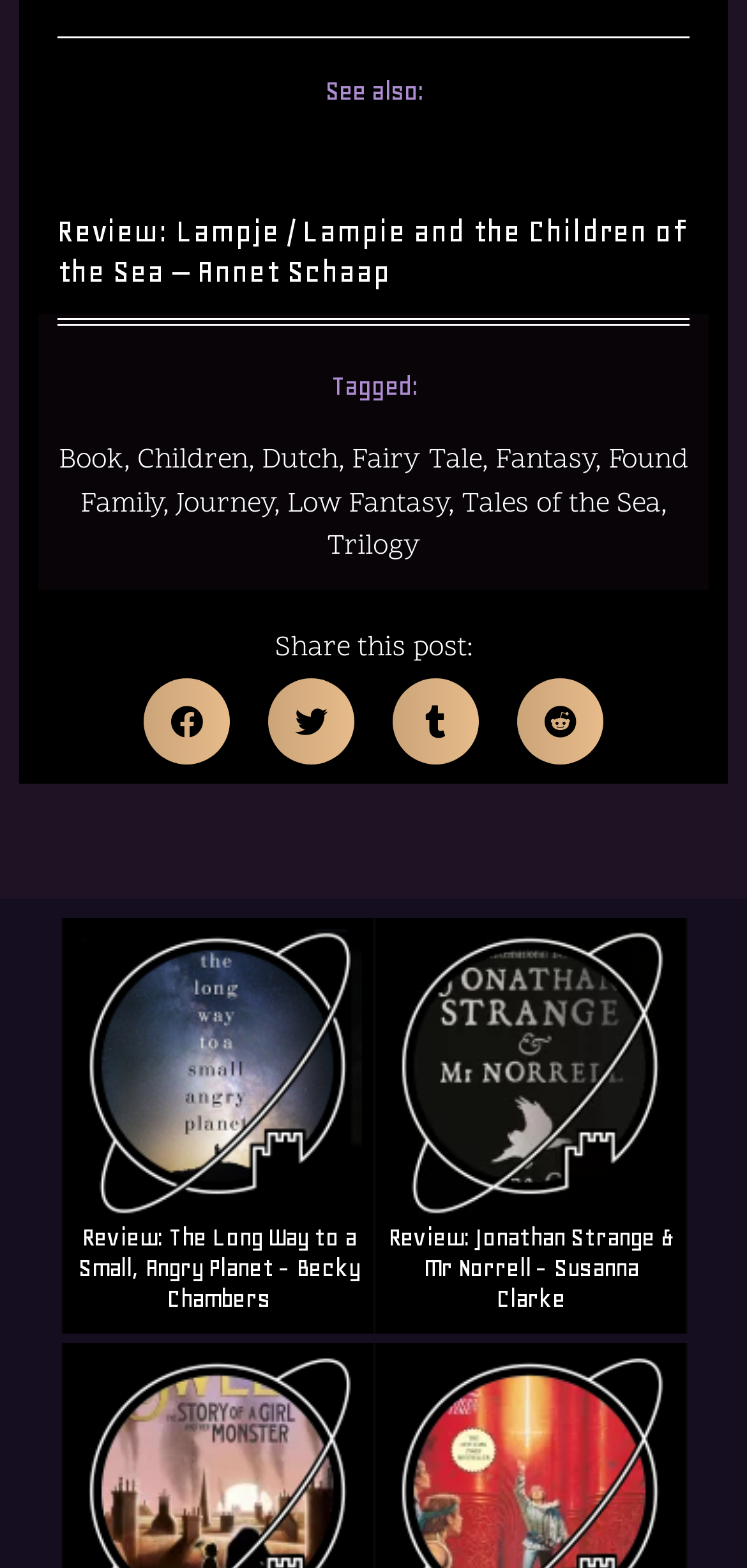Please find the bounding box coordinates of the element that you should click to achieve the following instruction: "Go to Silver Cloud & Bentley S page". The coordinates should be presented as four float numbers between 0 and 1: [left, top, right, bottom].

None